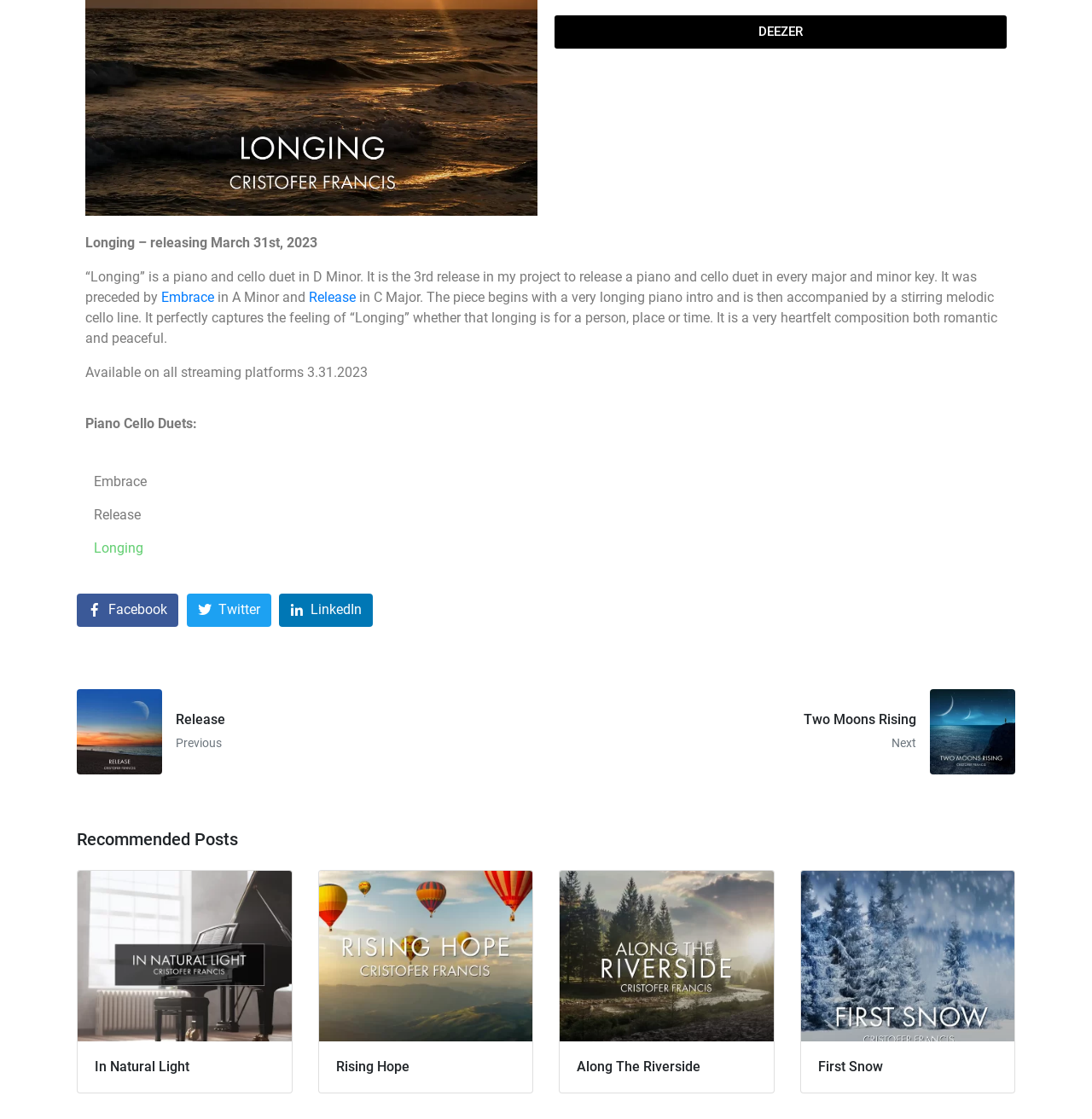Find the bounding box coordinates for the UI element that matches this description: "In Natural Light".

[0.07, 0.778, 0.268, 0.977]